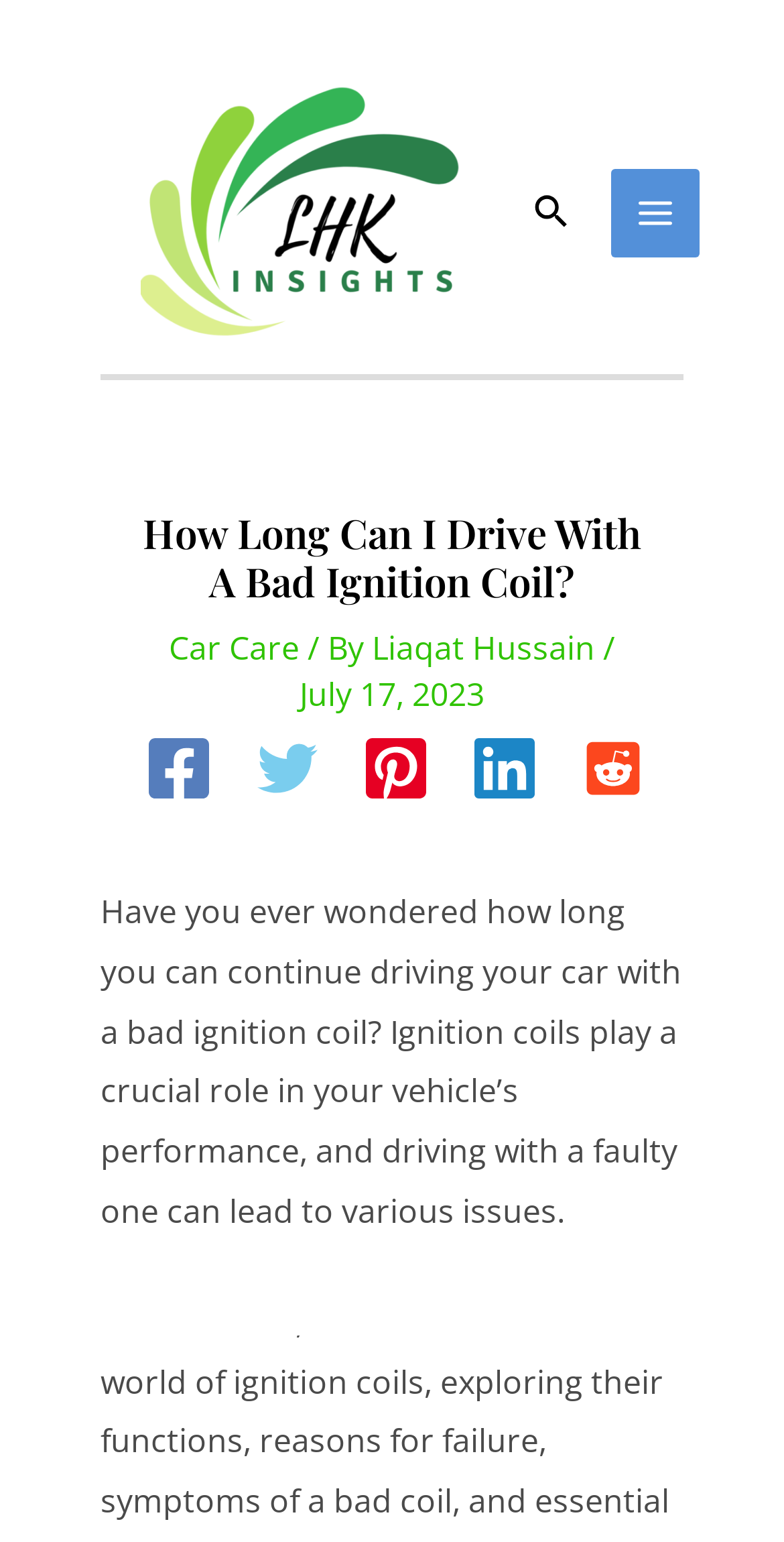Determine the bounding box for the UI element that matches this description: "alt="LHK Insights"".

[0.179, 0.121, 0.59, 0.15]